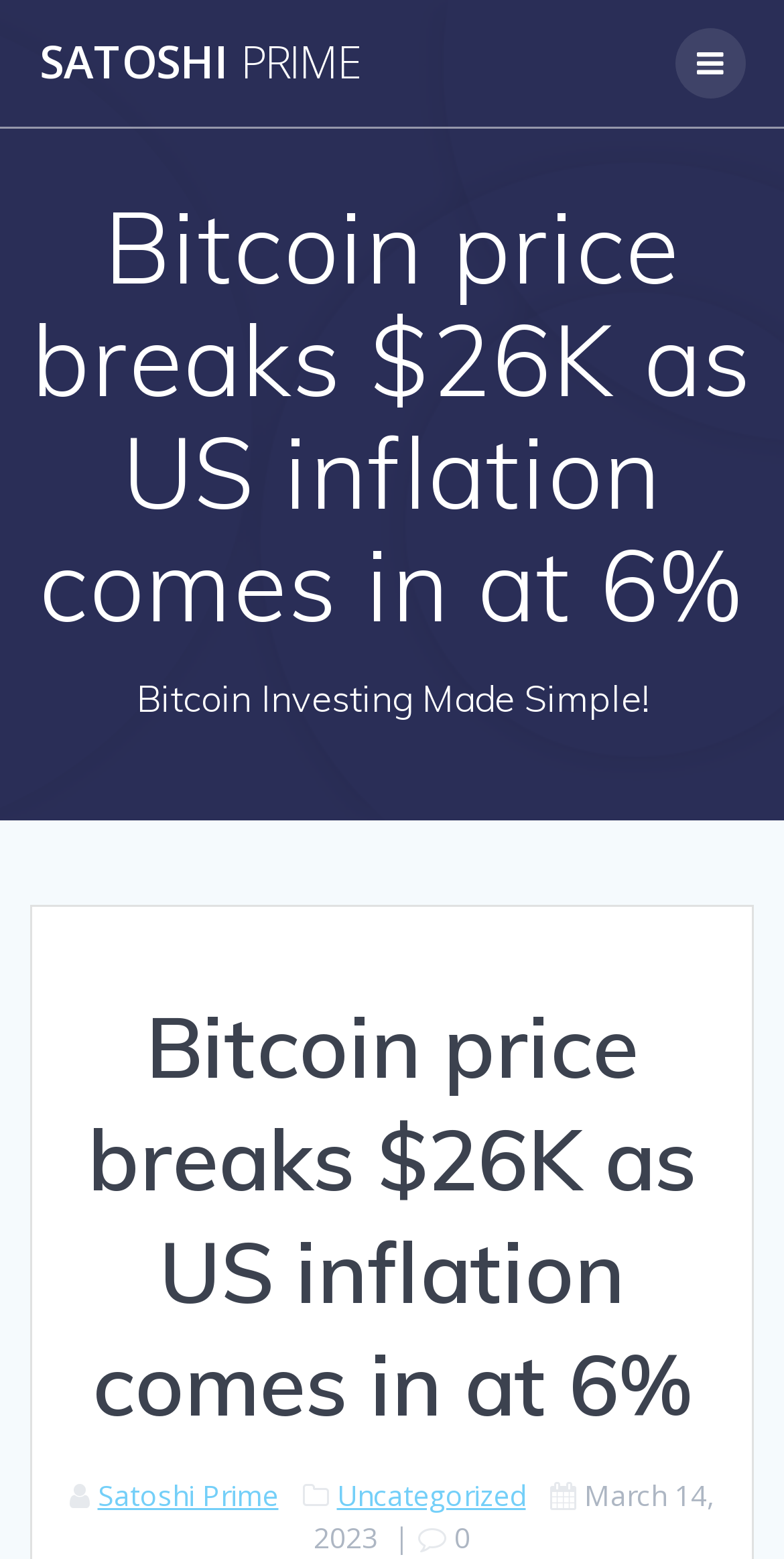From the details in the image, provide a thorough response to the question: What is the name of the website or platform?

The link 'SATOSHI PRIME' and 'Satoshi Prime' suggest that the name of the website or platform is Satoshi Prime.